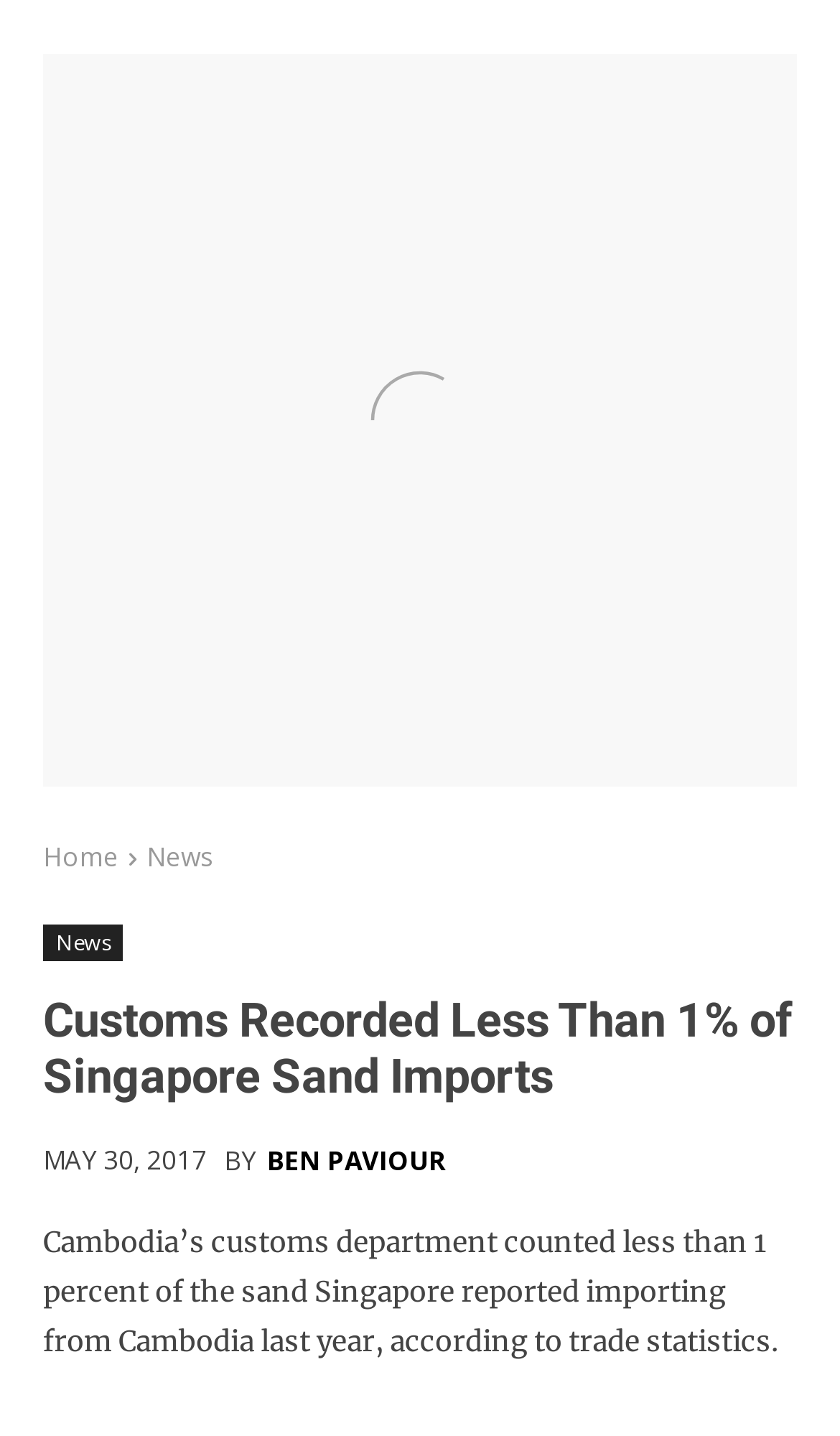Identify the bounding box for the element characterized by the following description: "News".

[0.168, 0.587, 0.245, 0.608]